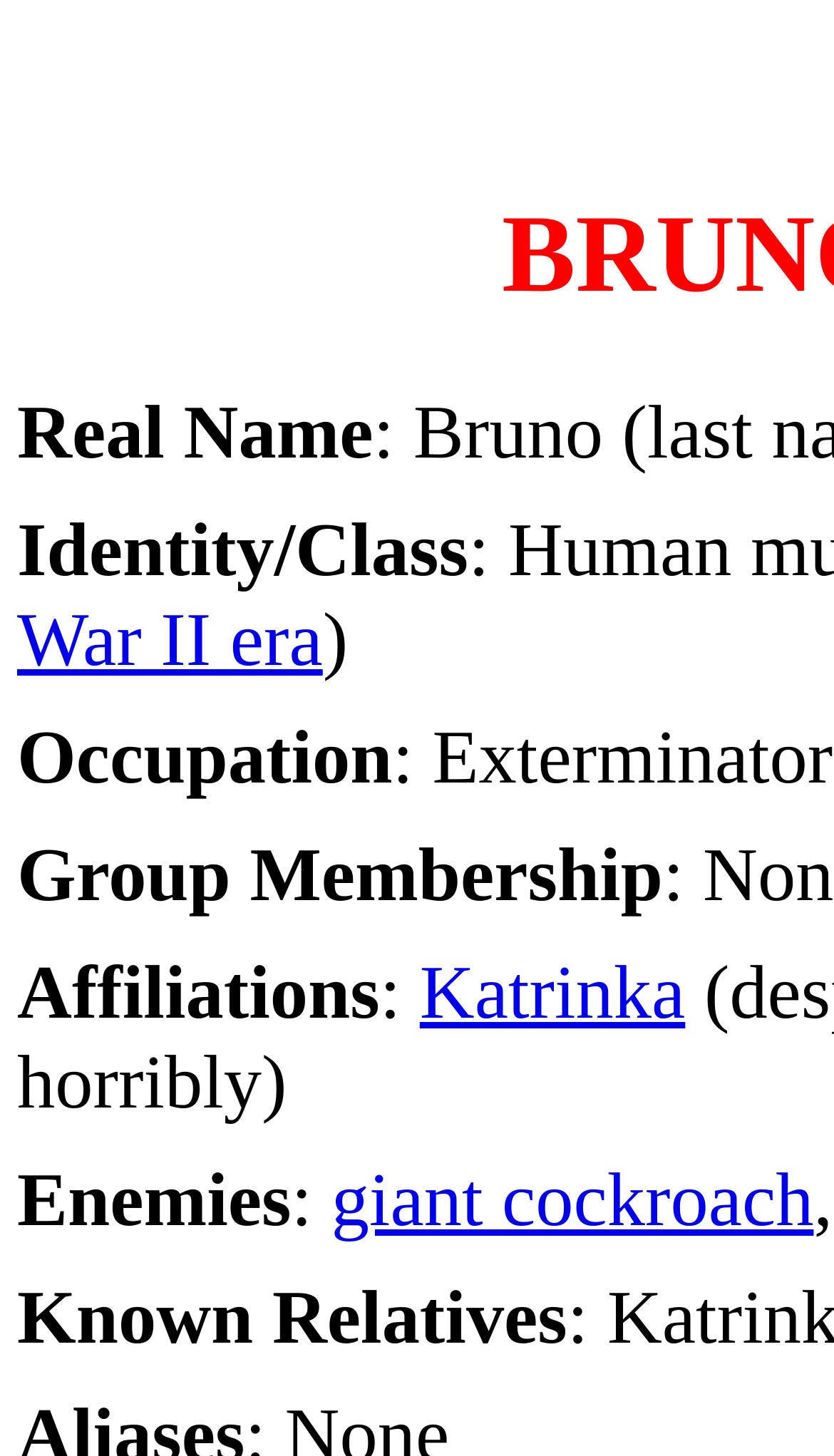What is the affiliation of Bruno?
Please give a detailed and elaborate answer to the question based on the image.

I found the label 'Affiliations' and a link 'Katrinka' next to it, which suggests that Katrinka is an affiliation of Bruno.